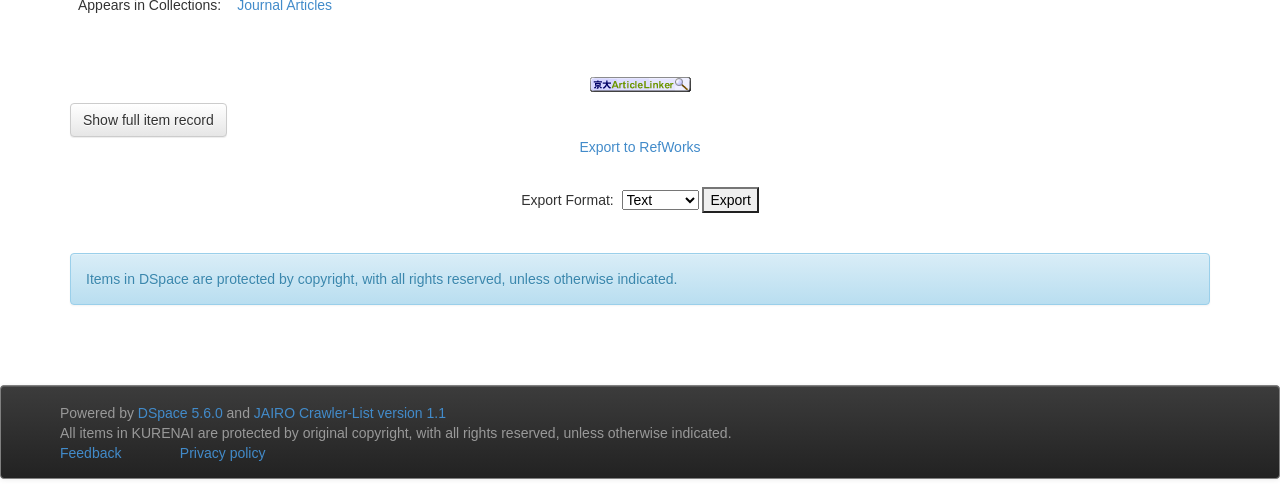Provide the bounding box coordinates of the area you need to click to execute the following instruction: "Show full item record".

[0.055, 0.206, 0.177, 0.275]